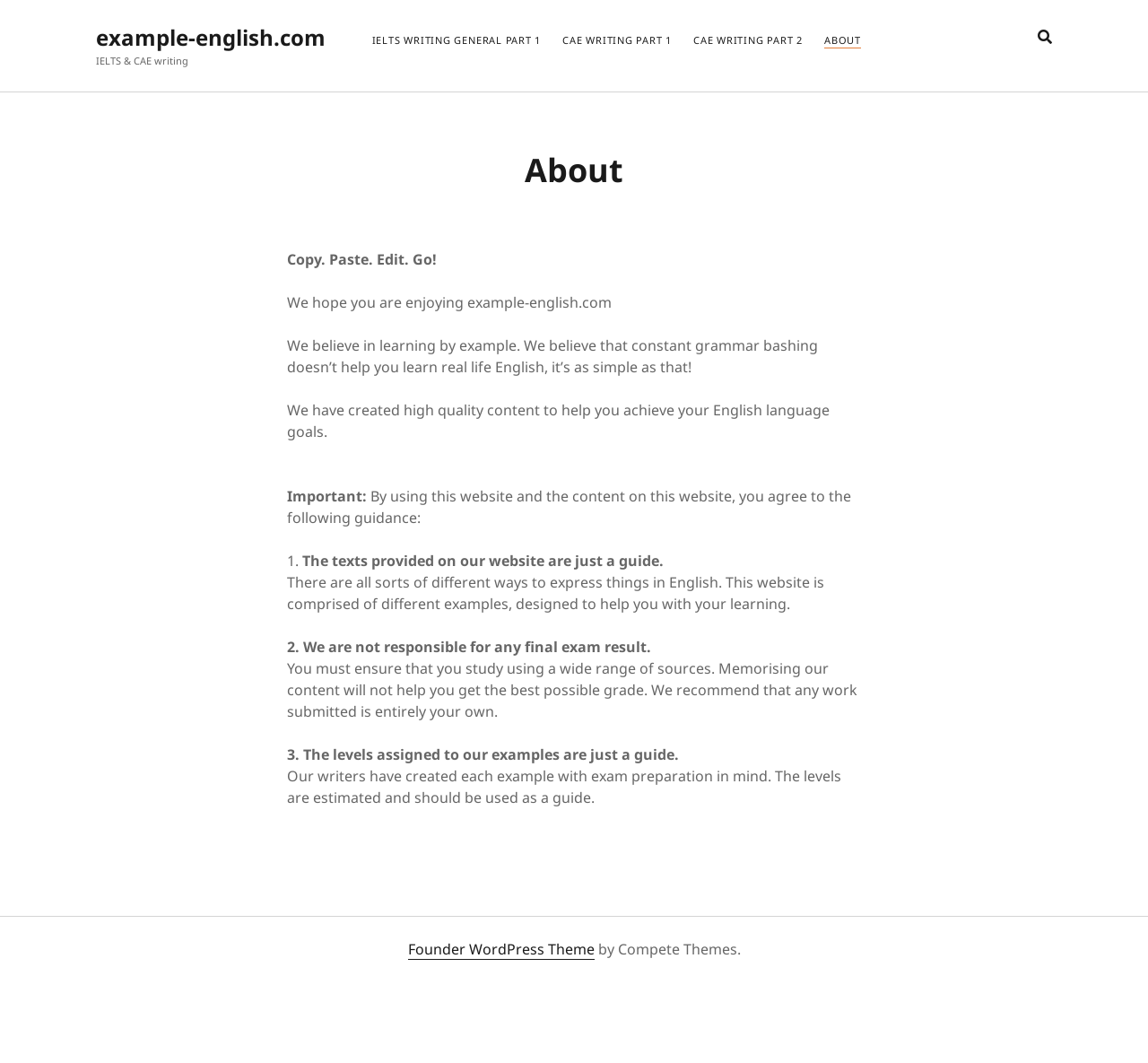Locate the bounding box coordinates of the region to be clicked to comply with the following instruction: "Learn about the founder". The coordinates must be four float numbers between 0 and 1, in the form [left, top, right, bottom].

[0.355, 0.884, 0.518, 0.903]